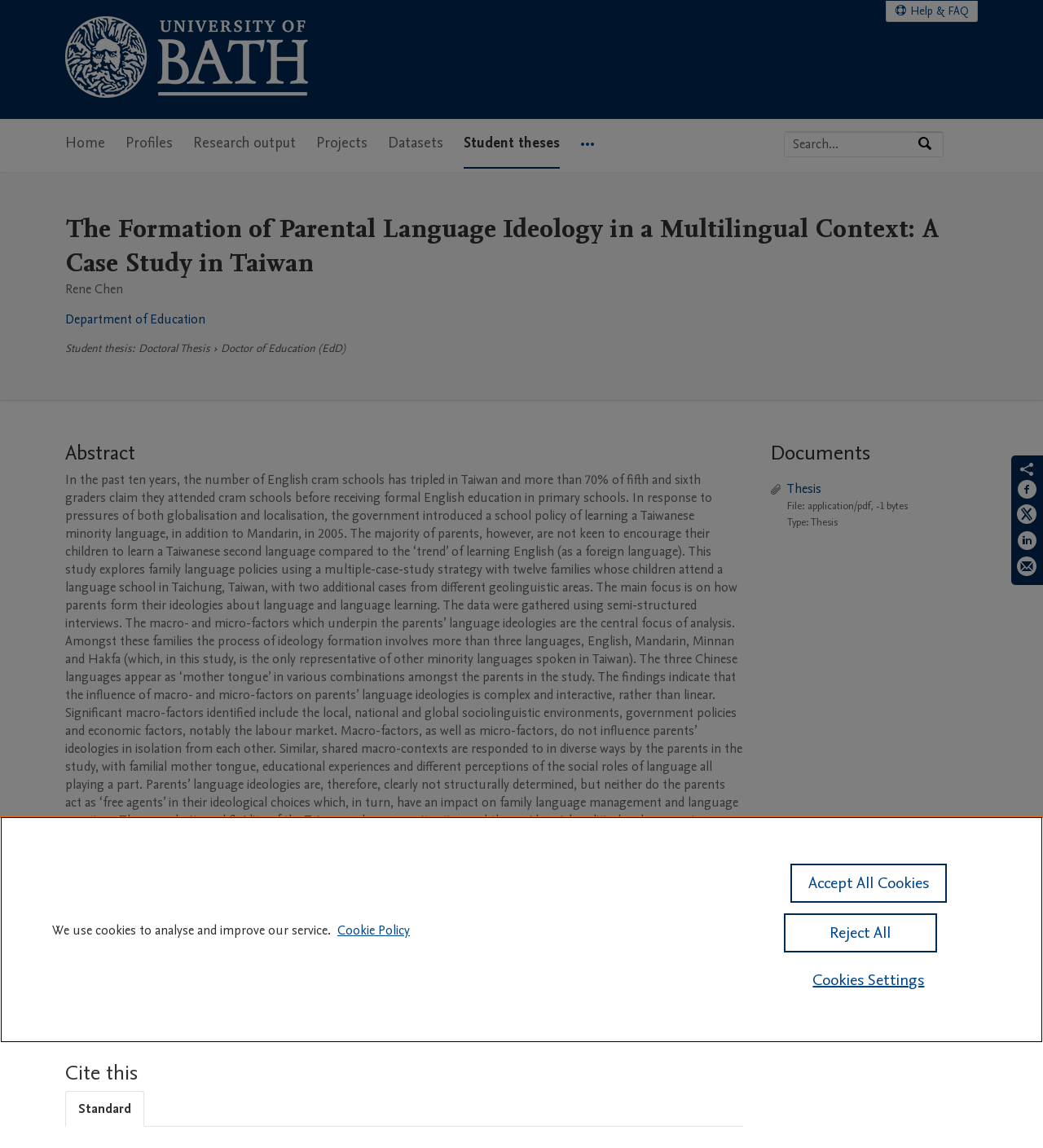Highlight the bounding box coordinates of the region I should click on to meet the following instruction: "Go to department of education".

[0.062, 0.27, 0.197, 0.286]